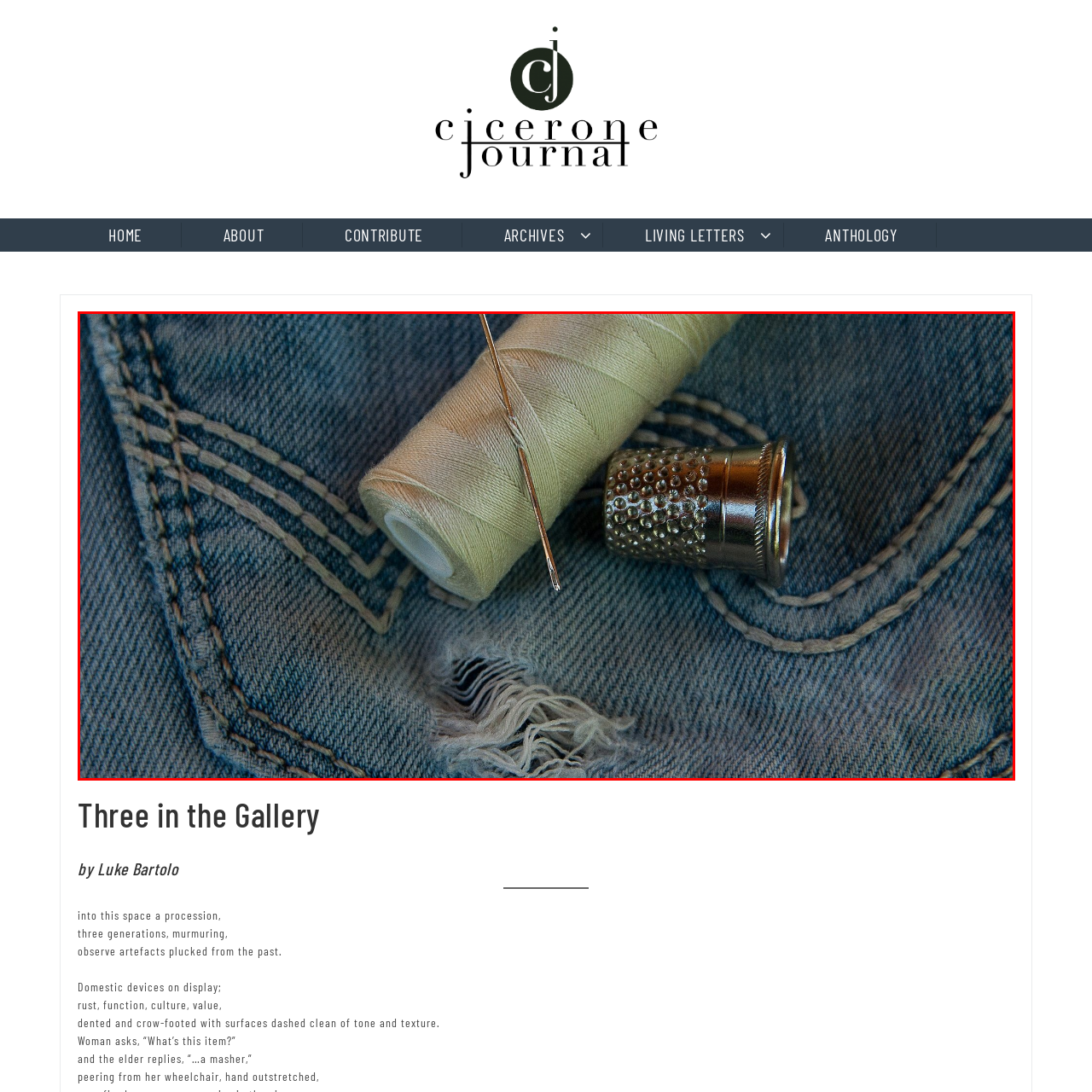Generate a meticulous caption for the image that is highlighted by the red boundary line.

The image captures a close-up scene featuring a spool of light beige thread, a silver thimble, and a piece of denim fabric with frayed edges. The denim showcases intricate stitching patterns, highlighting its texture and the wear that has occurred over time. The thimble, positioned next to the thread, reflects light, emphasizing its metallic surface and distinctive dotted design. This composition suggests themes of craftsmanship and textile repair, evoking a sense of nostalgia for sewing and mending garments.